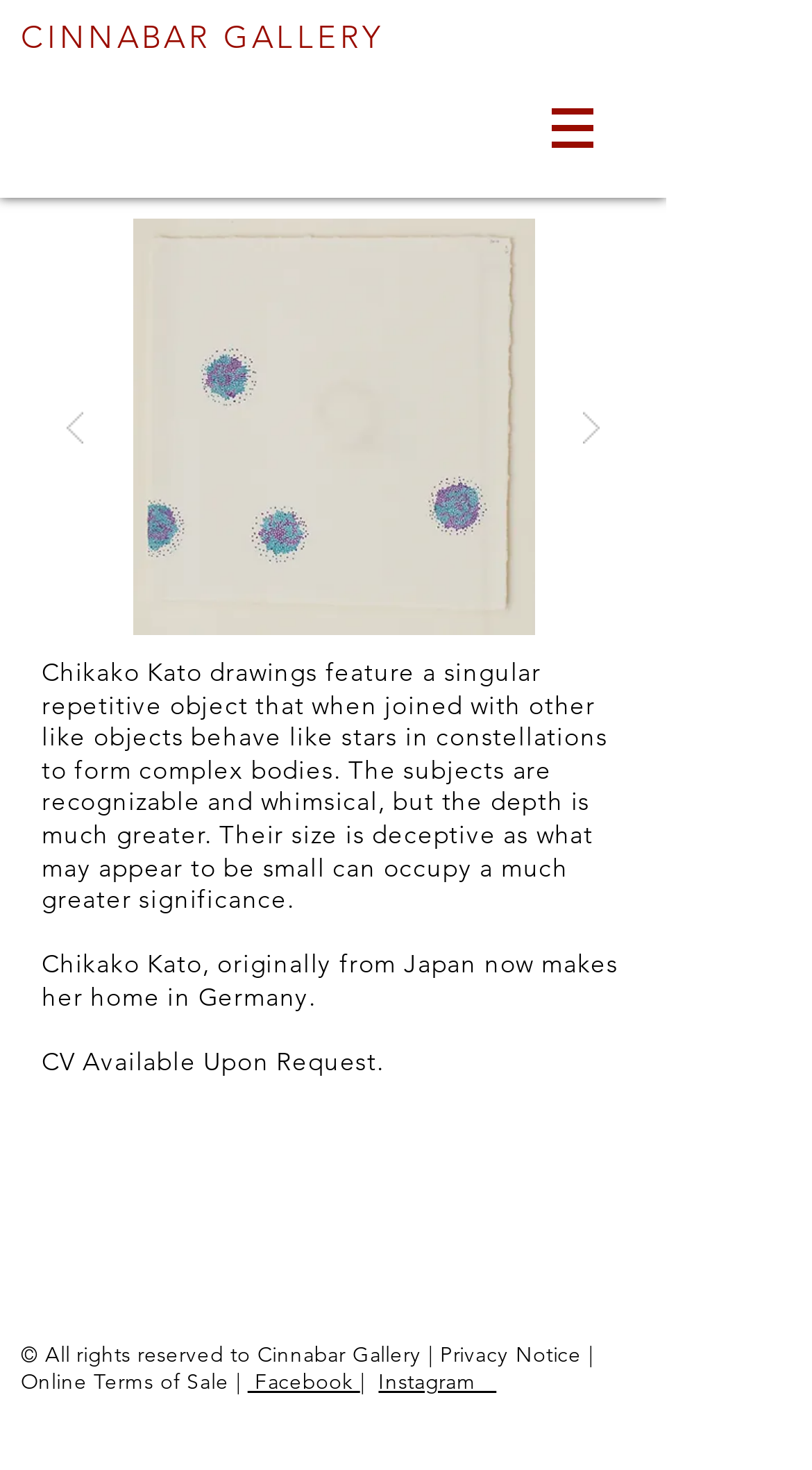Where is Chikako Kato currently based?
Using the screenshot, give a one-word or short phrase answer.

Germany